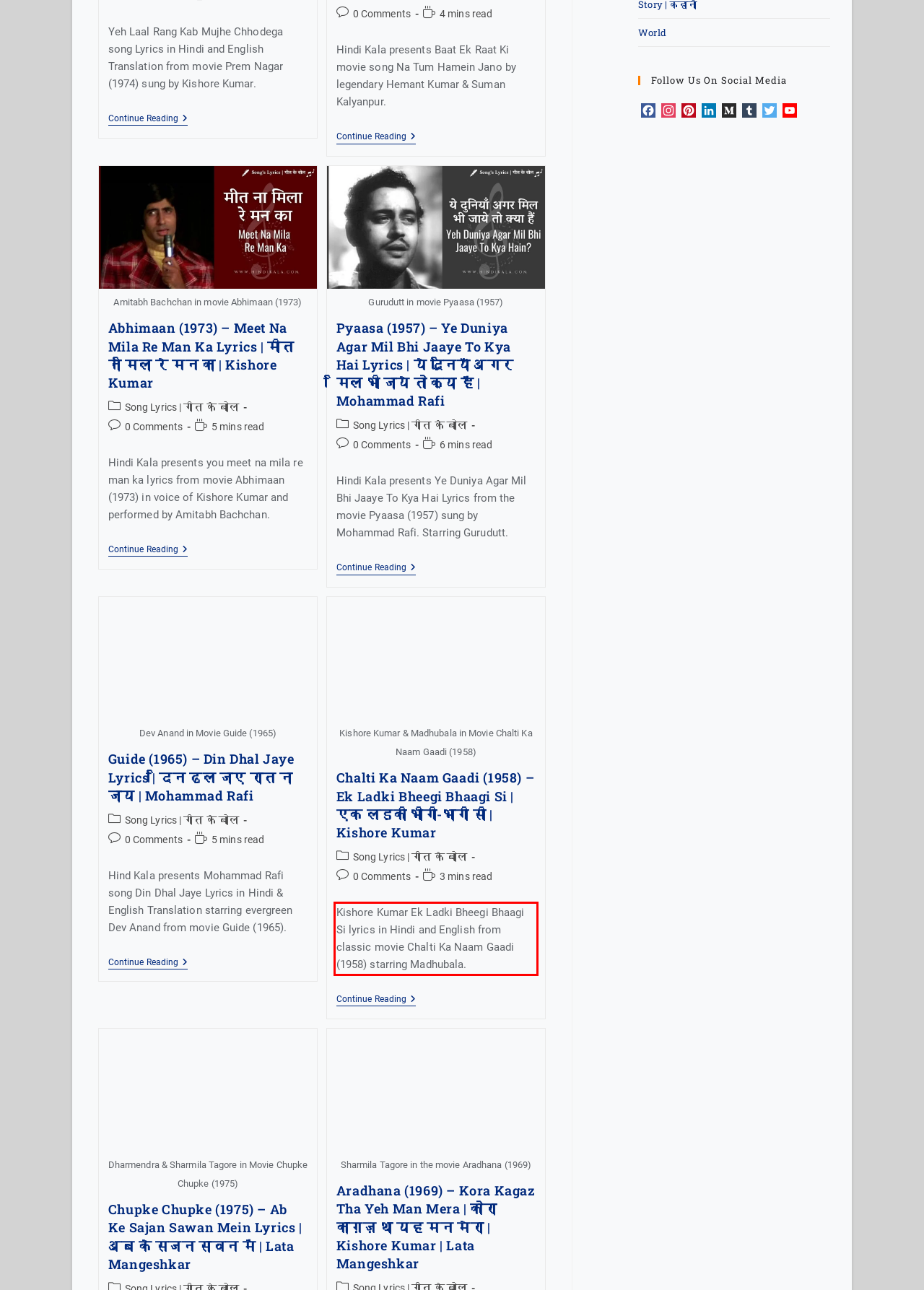Using the webpage screenshot, recognize and capture the text within the red bounding box.

Kishore Kumar Ek Ladki Bheegi Bhaagi Si lyrics in Hindi and English from classic movie Chalti Ka Naam Gaadi (1958) starring Madhubala.